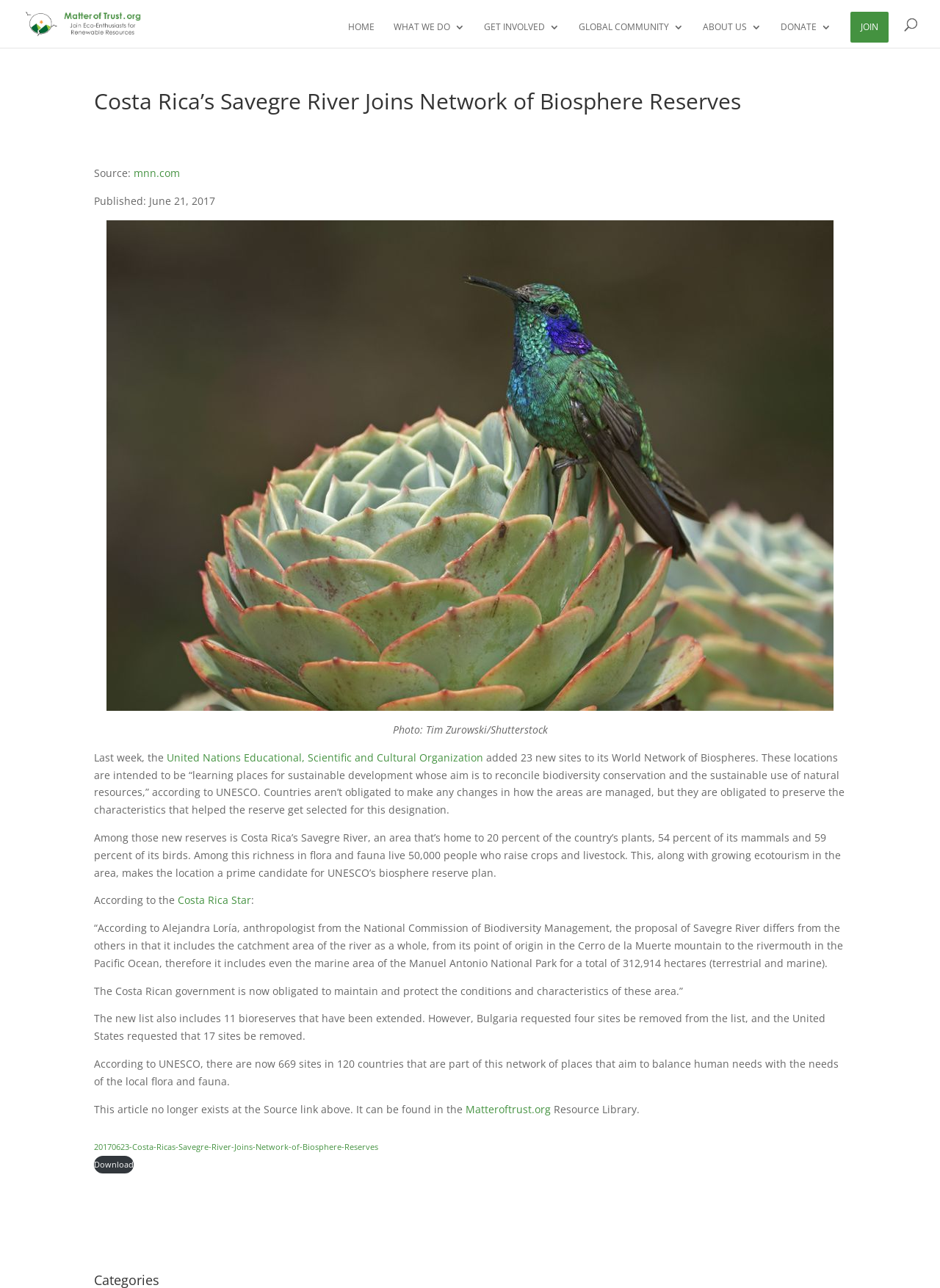Extract the top-level heading from the webpage and provide its text.

Costa Rica’s Savegre River Joins Network of Biosphere Reserves